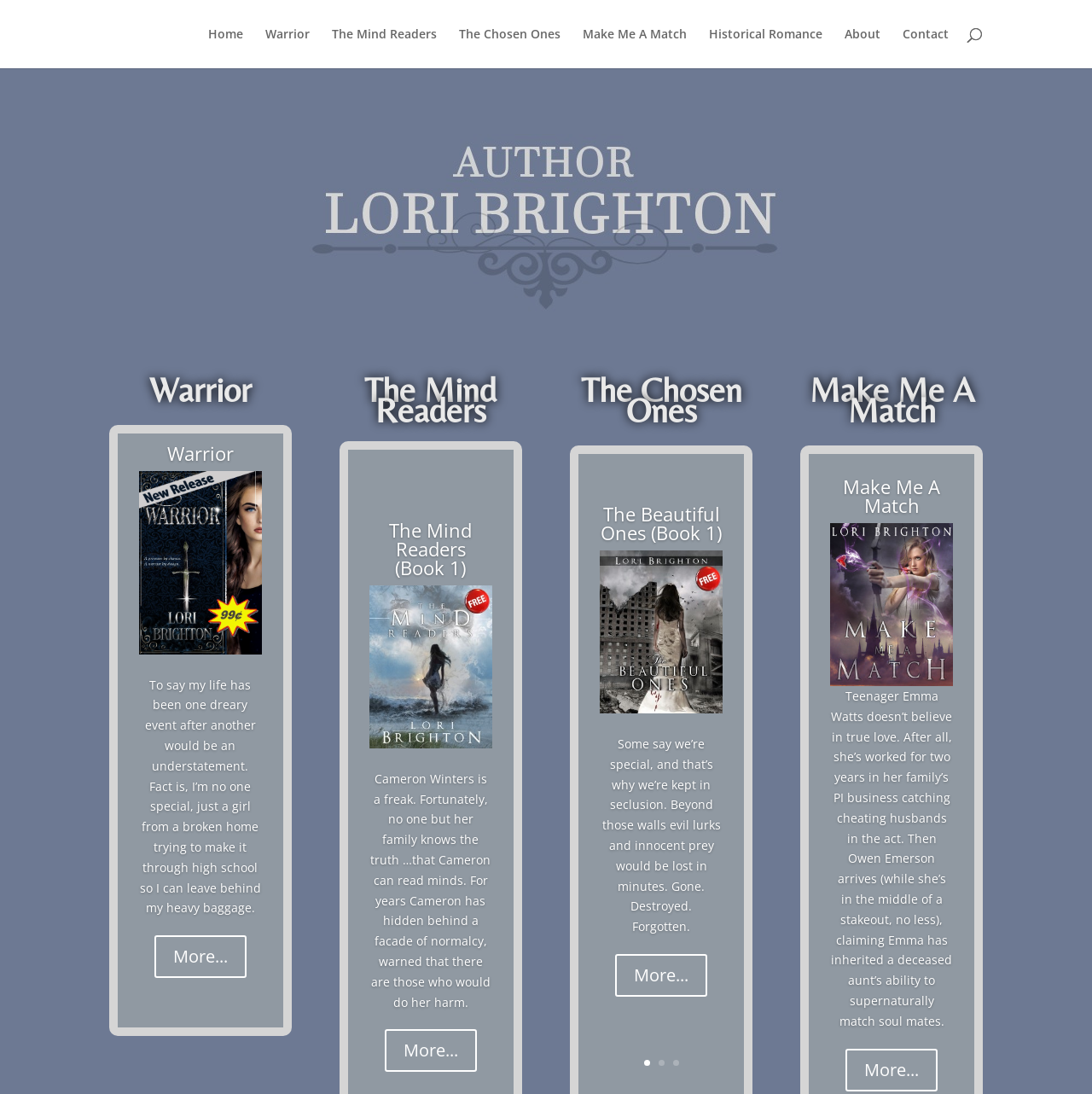Find the bounding box coordinates of the clickable element required to execute the following instruction: "Search for a book". Provide the coordinates as four float numbers between 0 and 1, i.e., [left, top, right, bottom].

[0.1, 0.0, 0.9, 0.001]